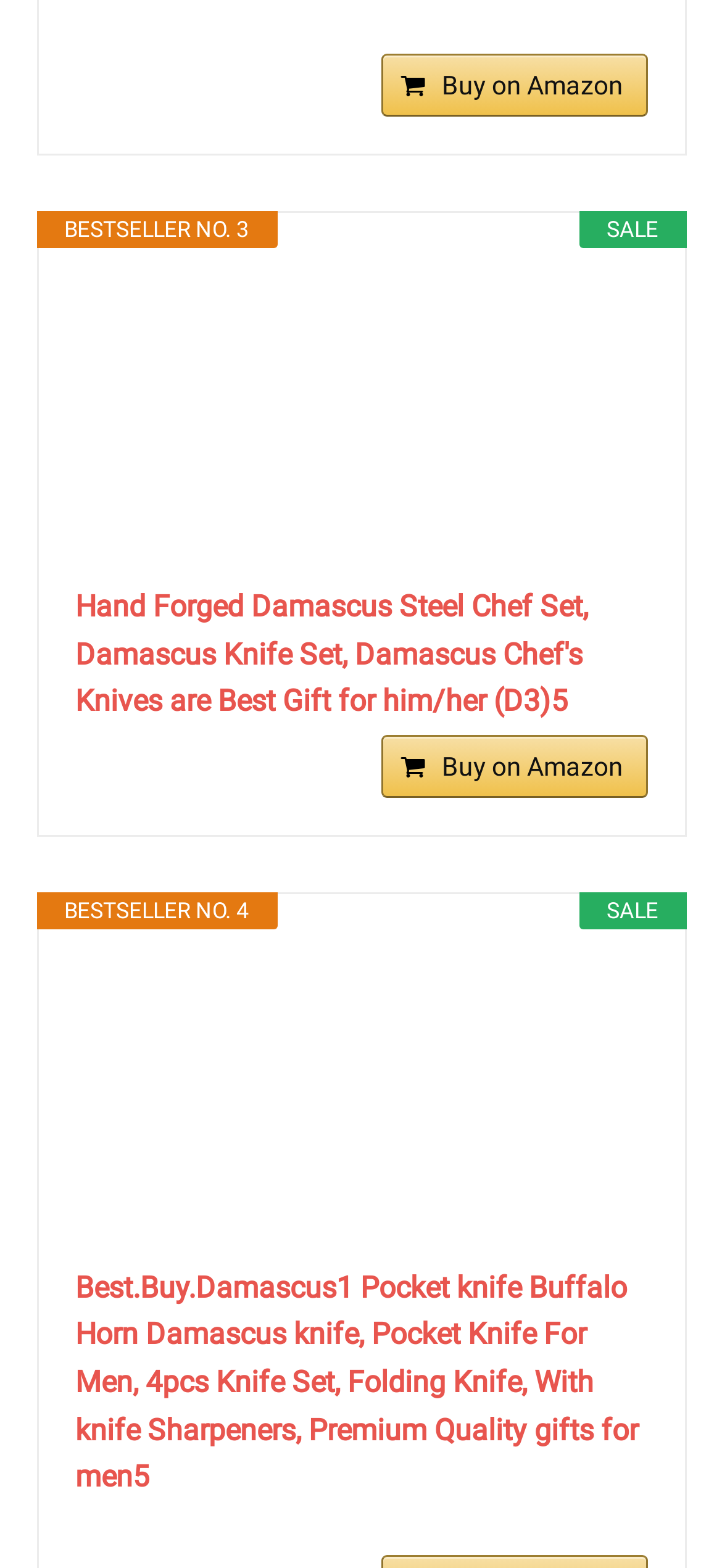Could you specify the bounding box coordinates for the clickable section to complete the following instruction: "Click on Amazon Prime"?

[0.755, 0.01, 0.896, 0.031]